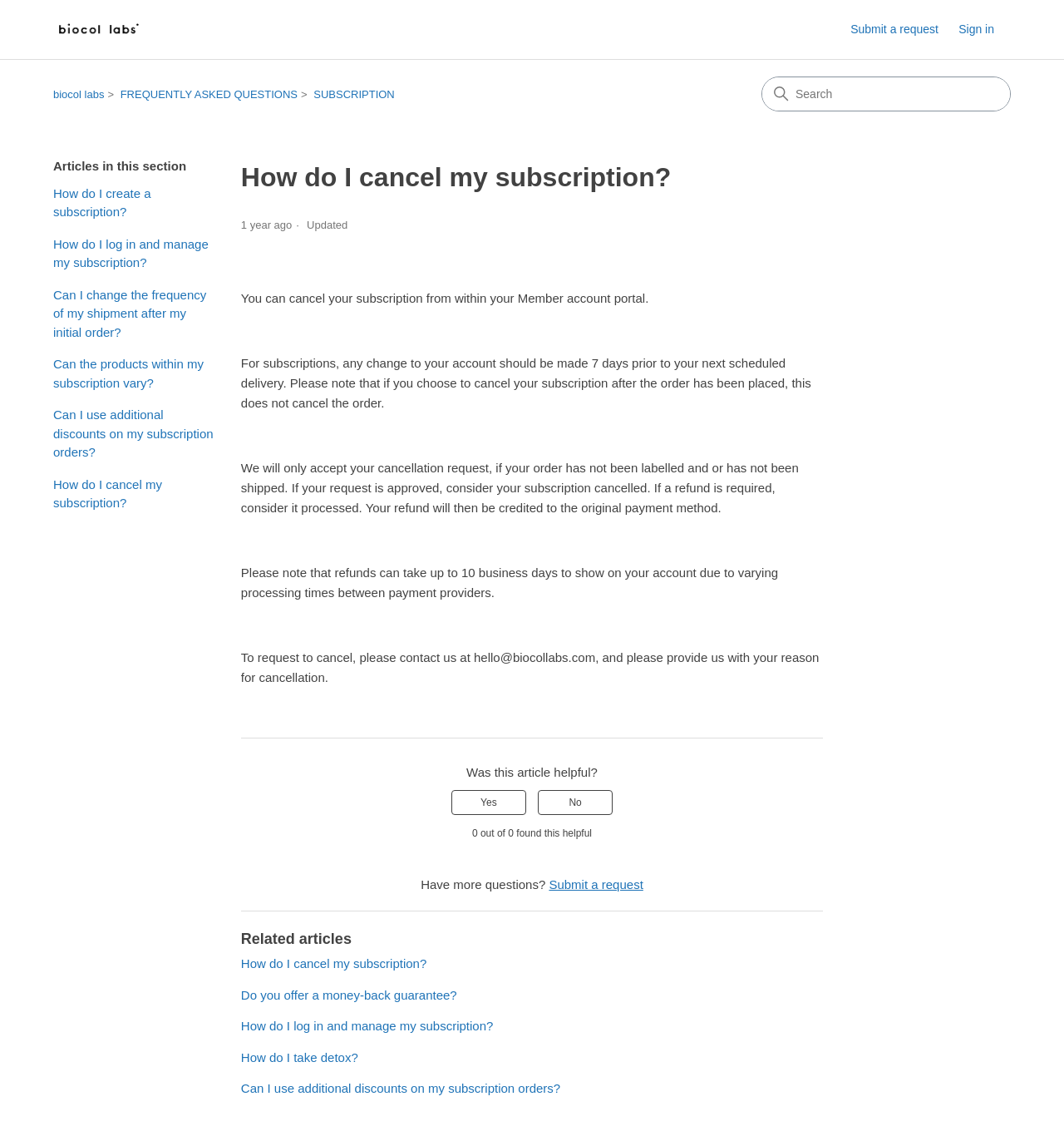Determine the bounding box coordinates for the area that should be clicked to carry out the following instruction: "Search".

[0.716, 0.068, 0.949, 0.098]